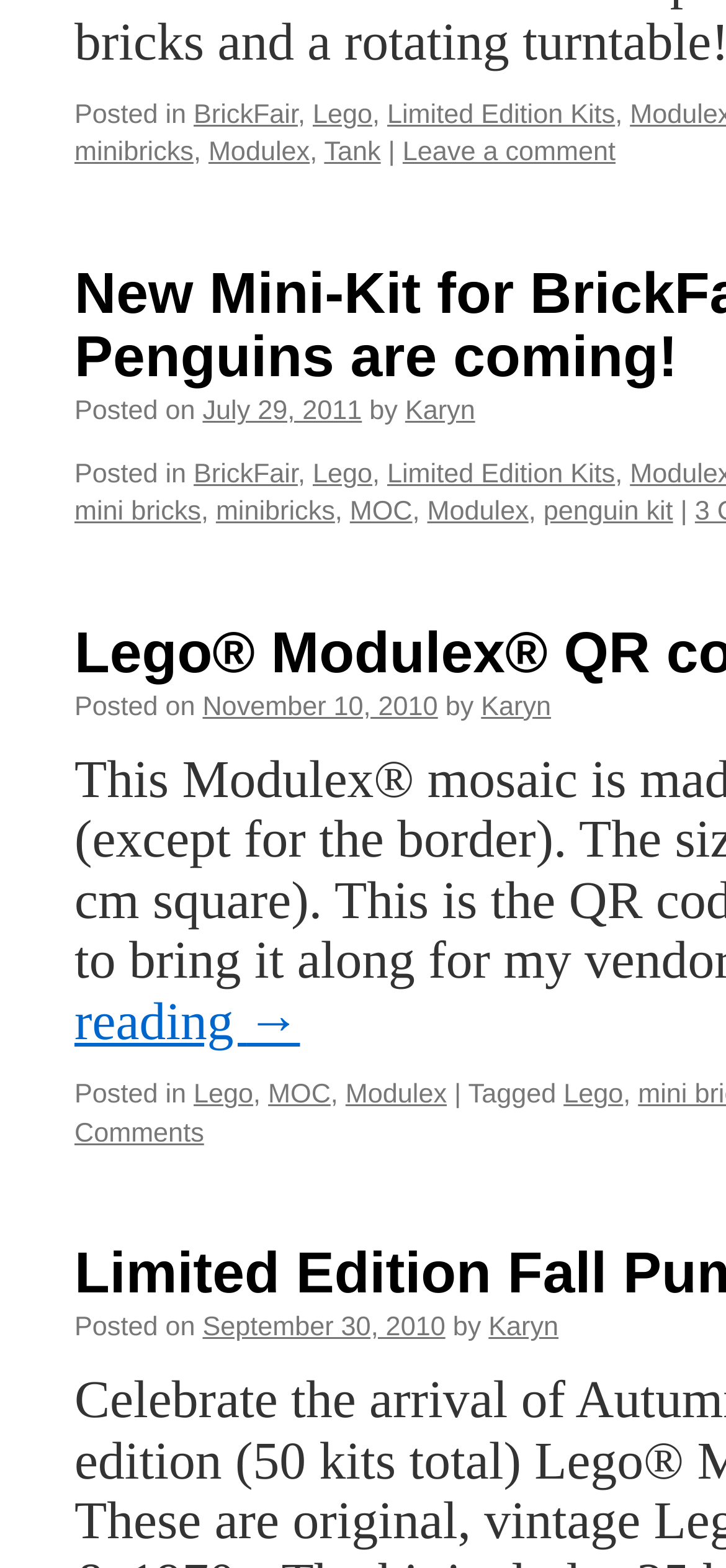Locate the bounding box coordinates of the element you need to click to accomplish the task described by this instruction: "View the 'Leave a comment' page".

[0.555, 0.088, 0.848, 0.107]